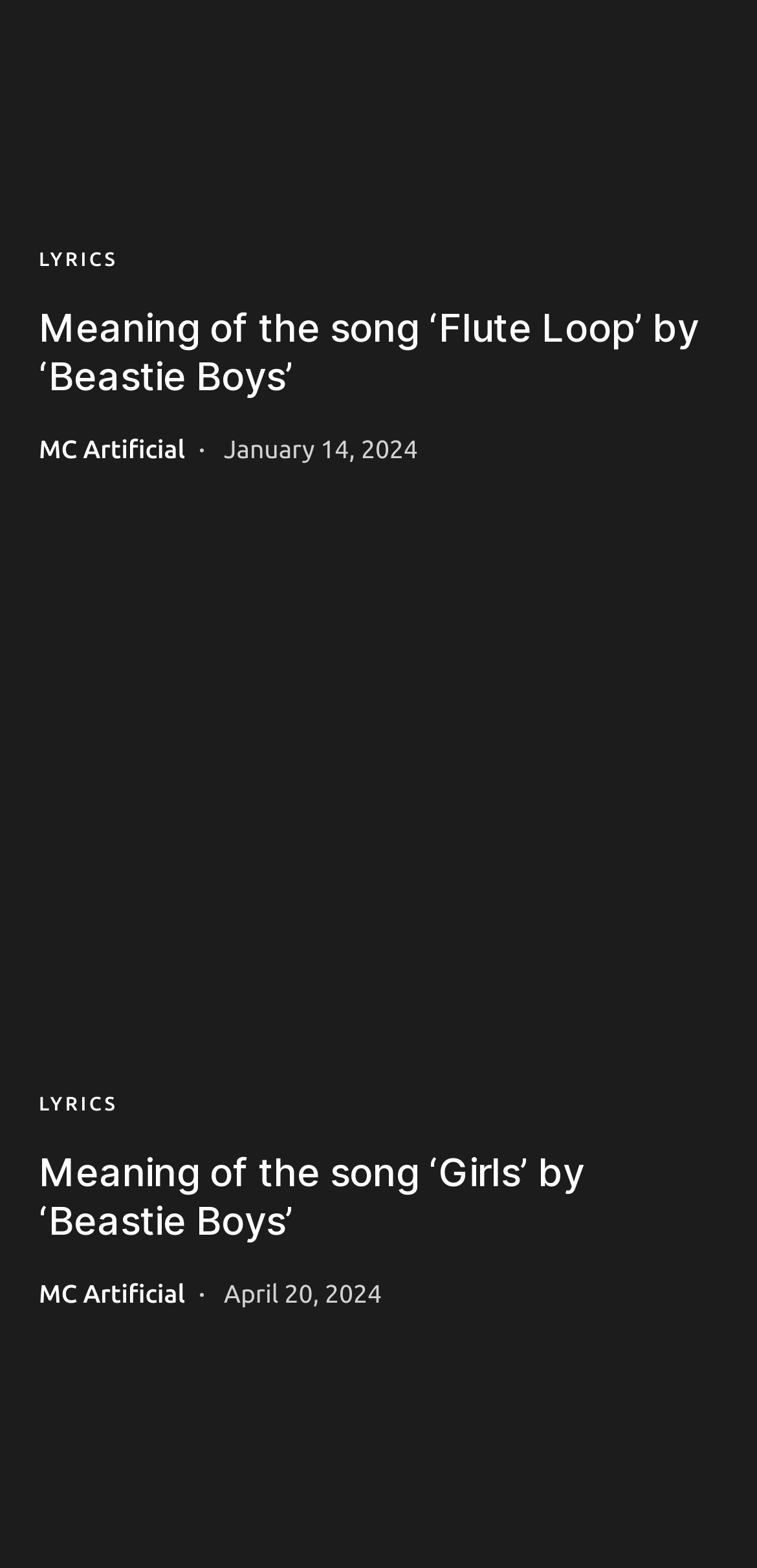Answer the question in a single word or phrase:
How many links are there in the first section?

2